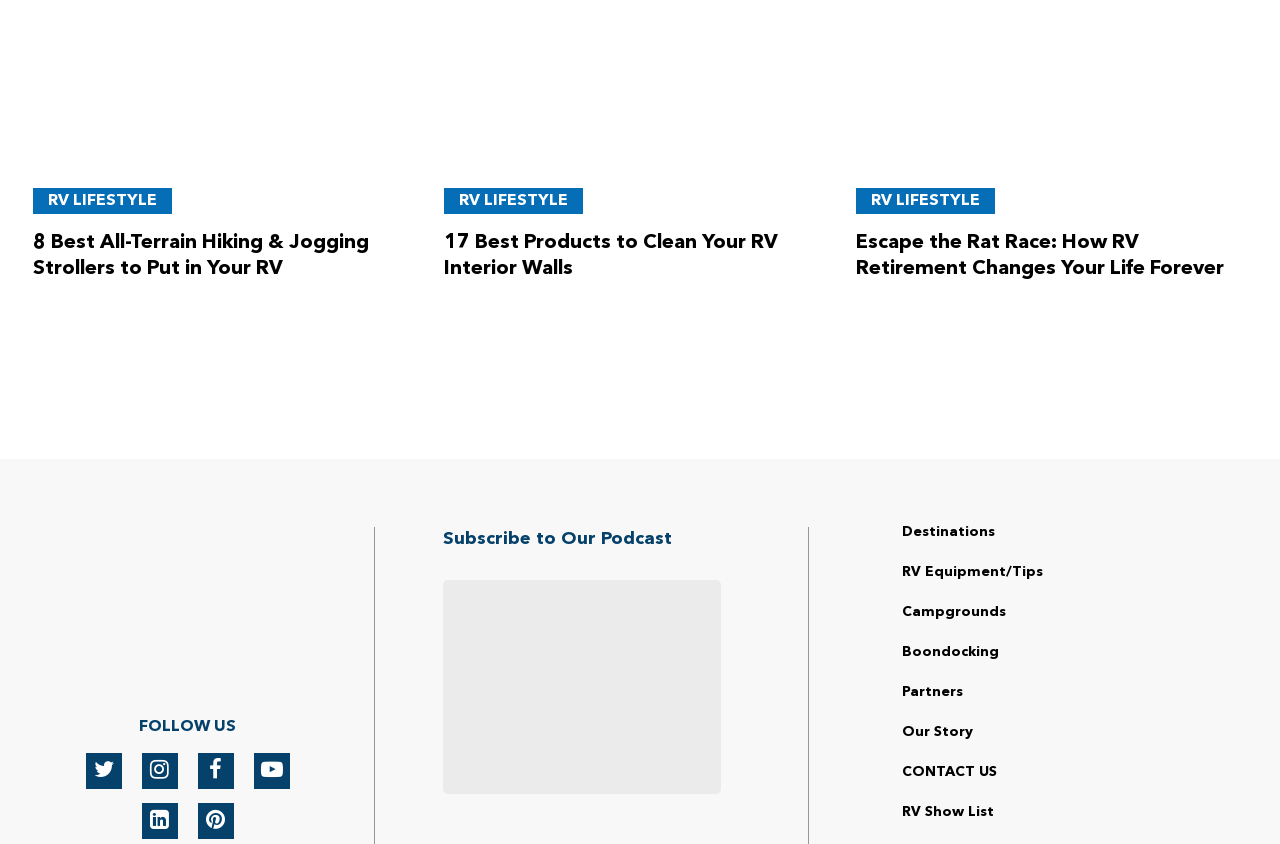Provide the bounding box coordinates of the HTML element this sentence describes: "RV Lifestyle". The bounding box coordinates consist of four float numbers between 0 and 1, i.e., [left, top, right, bottom].

[0.668, 0.223, 0.777, 0.254]